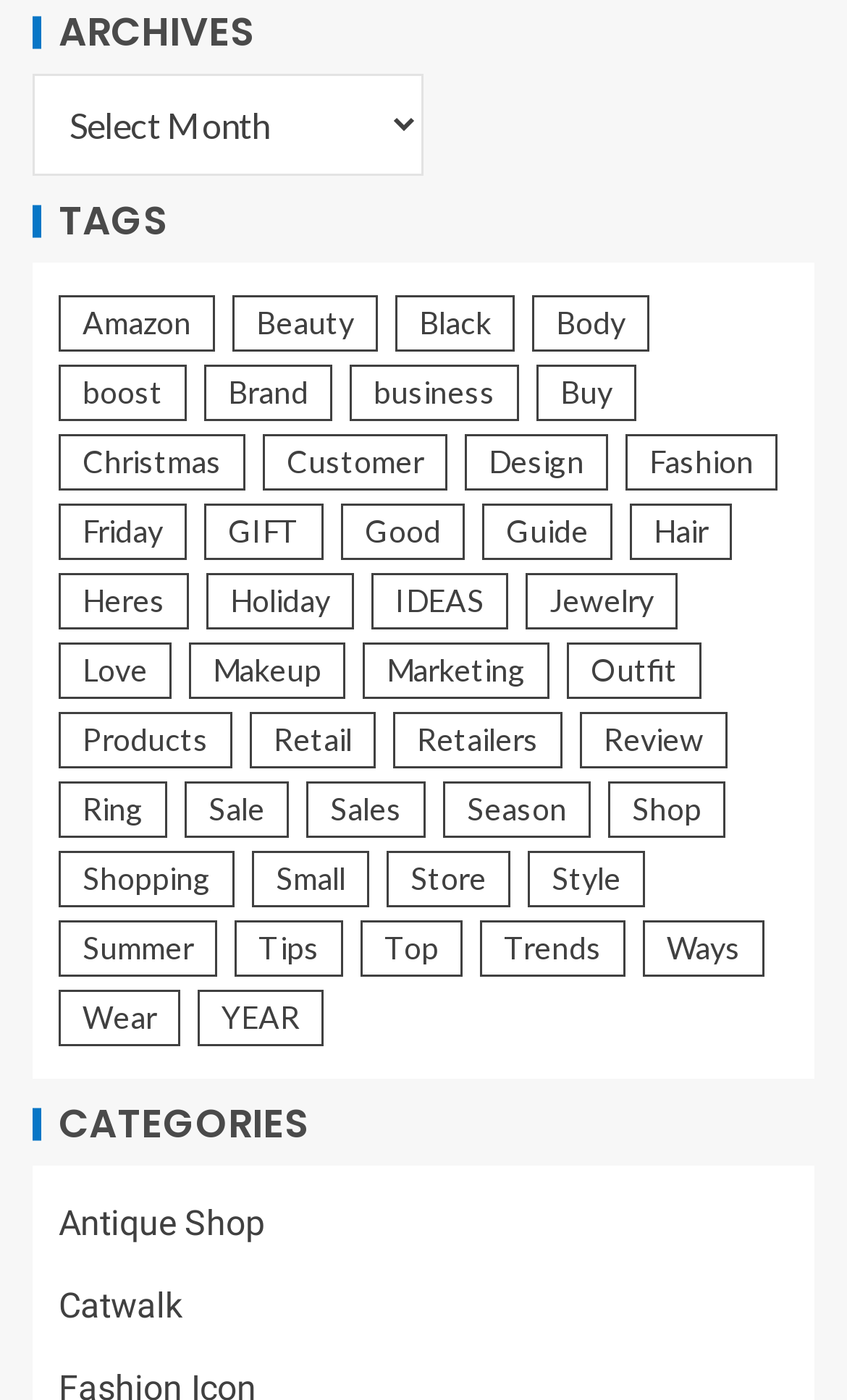Find the bounding box coordinates of the element to click in order to complete the given instruction: "Browse the 'CATEGORIES' section."

[0.038, 0.789, 0.962, 0.817]